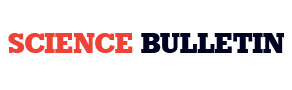What is the tone of the design?
Give a detailed and exhaustive answer to the question.

The question inquires about the tone of the design of the 'Science Bulletin' logo. After analyzing the caption, I understand that the visual identity of the logo evokes a sense of authority and excitement in the realm of scientific discovery, while also being professional yet approachable. This tone is conveyed through the bold font and color scheme used in the logo.